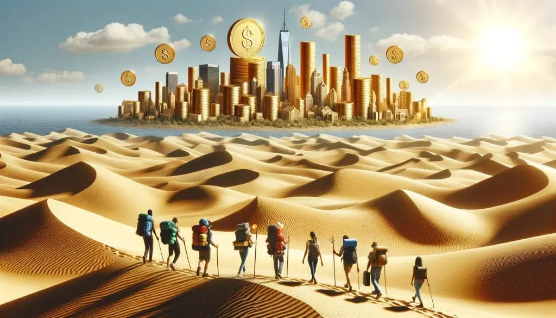Offer a thorough description of the image.

The image depicts a striking juxtaposition of a vast desert landscape with golden sand dunes and a distant, thriving cityscape illuminated by the sun. In the foreground, a group of diverse hikers, equipped with backpacks and outdoor gear, trudges through the desert, appearing determined as they venture toward the shimmering metropolis. Above the city, large coins featuring a dollar sign hover in the air, symbolizing wealth and opportunity, while towering skyscrapers glisten against the backdrop of clear blue skies. This visual metaphor represents the journey toward financial relief and the pursuit of prosperity, resonating with the theme of tax support and guidance offered by Brightside Tax Relief for clients in Alaska.